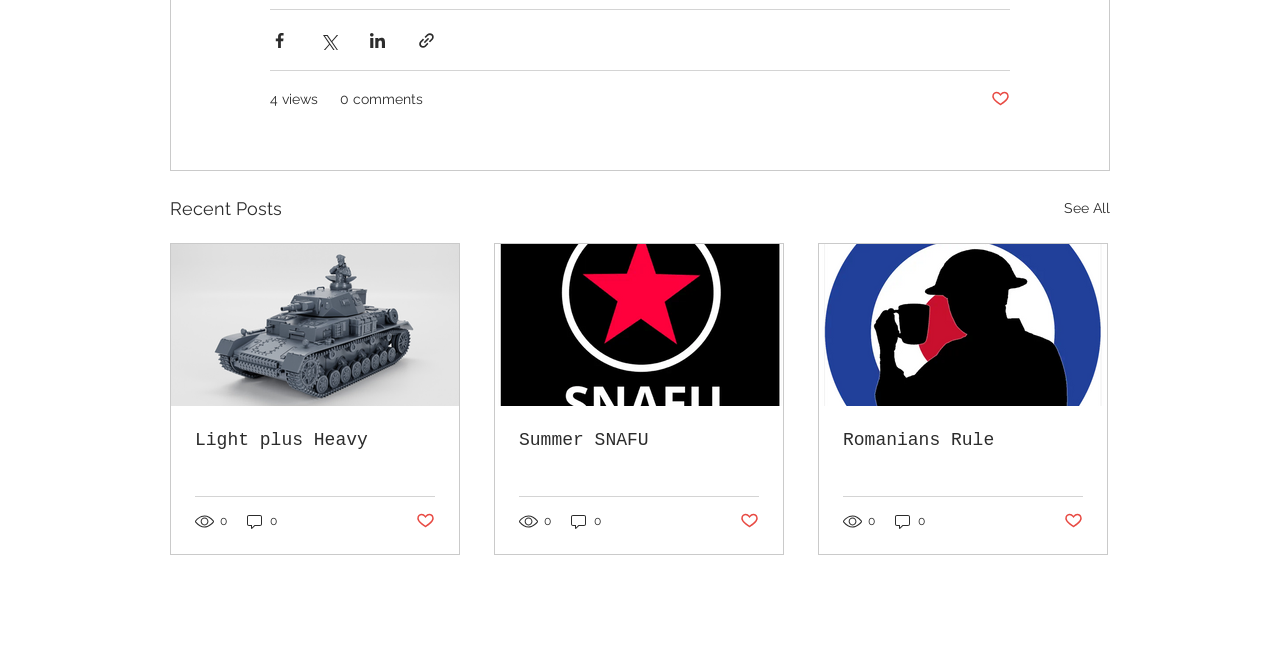Predict the bounding box coordinates of the area that should be clicked to accomplish the following instruction: "Read the article 'Romanians Rule'". The bounding box coordinates should consist of four float numbers between 0 and 1, i.e., [left, top, right, bottom].

[0.659, 0.66, 0.846, 0.691]